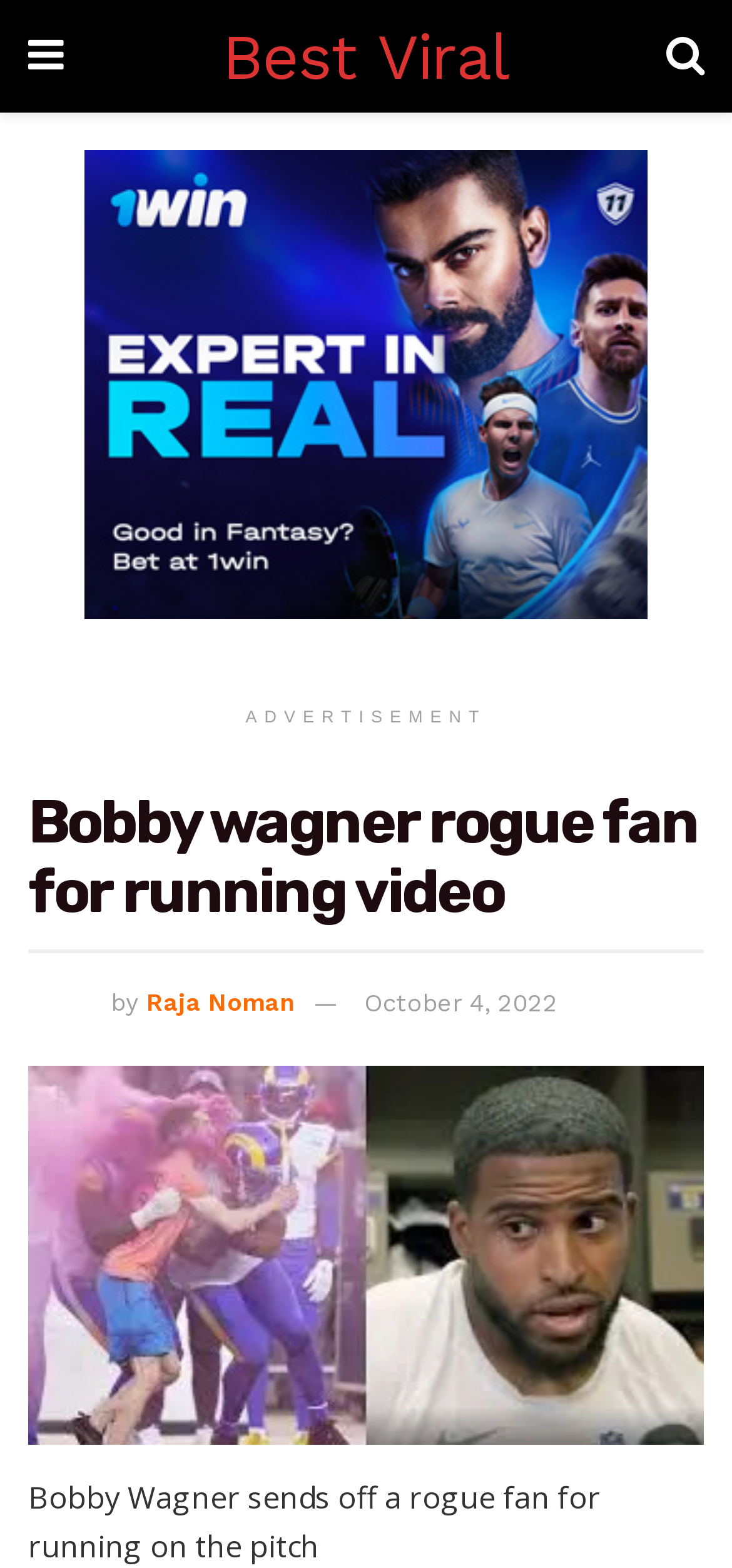Analyze the image and deliver a detailed answer to the question: What is Bobby Wagner doing in the video?

I found the answer by reading the static text 'Bobby Wagner sends off a rogue fan for running on the pitch' which describes the content of the video.